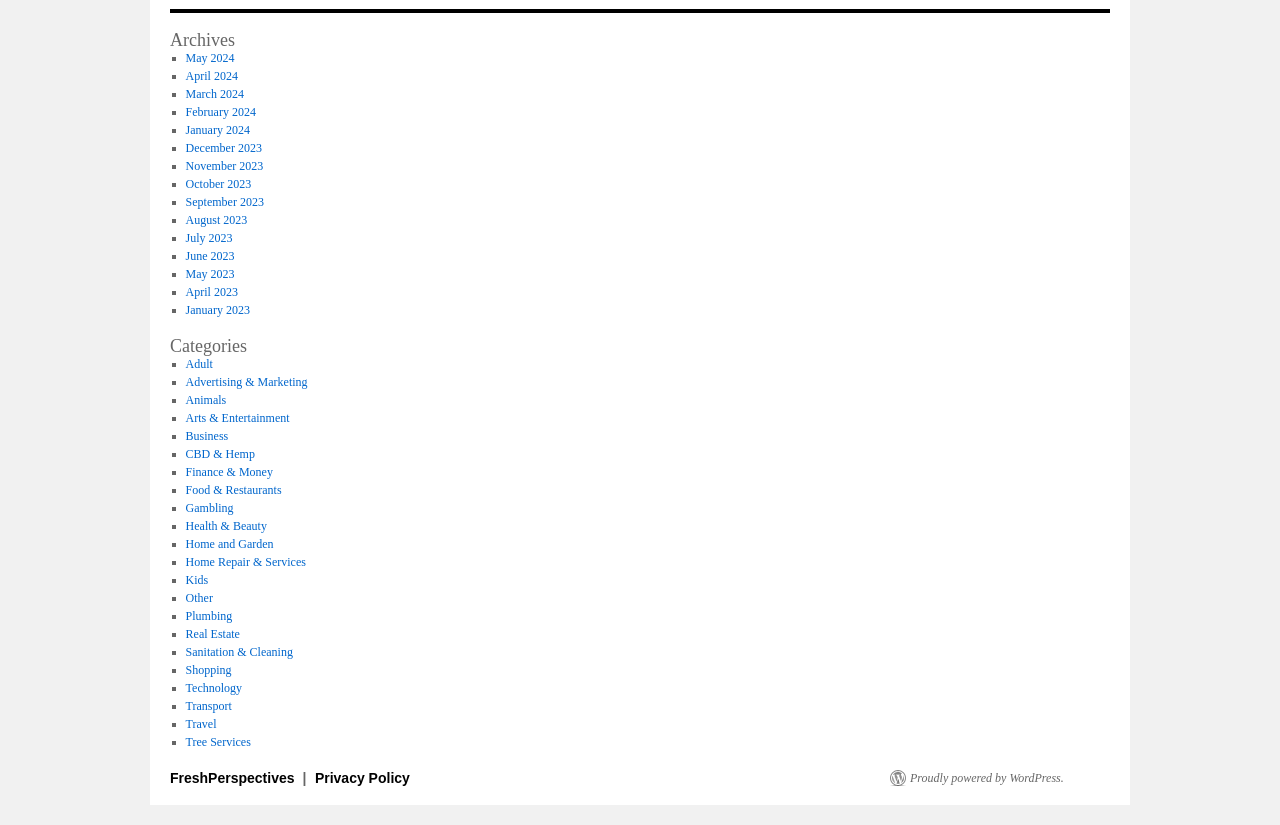Identify the bounding box coordinates of the specific part of the webpage to click to complete this instruction: "Visit FreshPerspectives".

[0.133, 0.933, 0.233, 0.952]